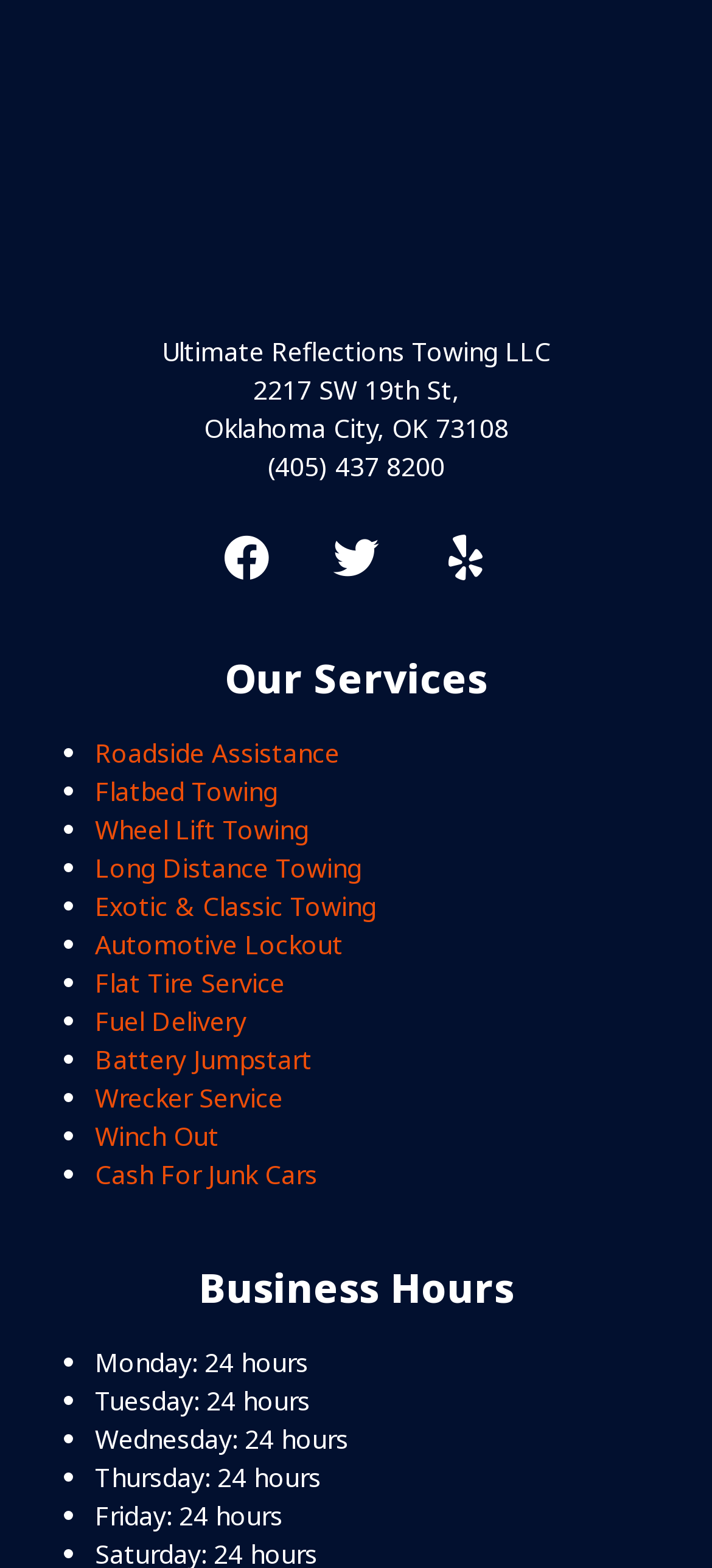What is the phone number of the company?
Look at the image and construct a detailed response to the question.

The phone number of the company can be found in the static text element '(405) 437 8200' which is located at the top of the webpage, below the company address.